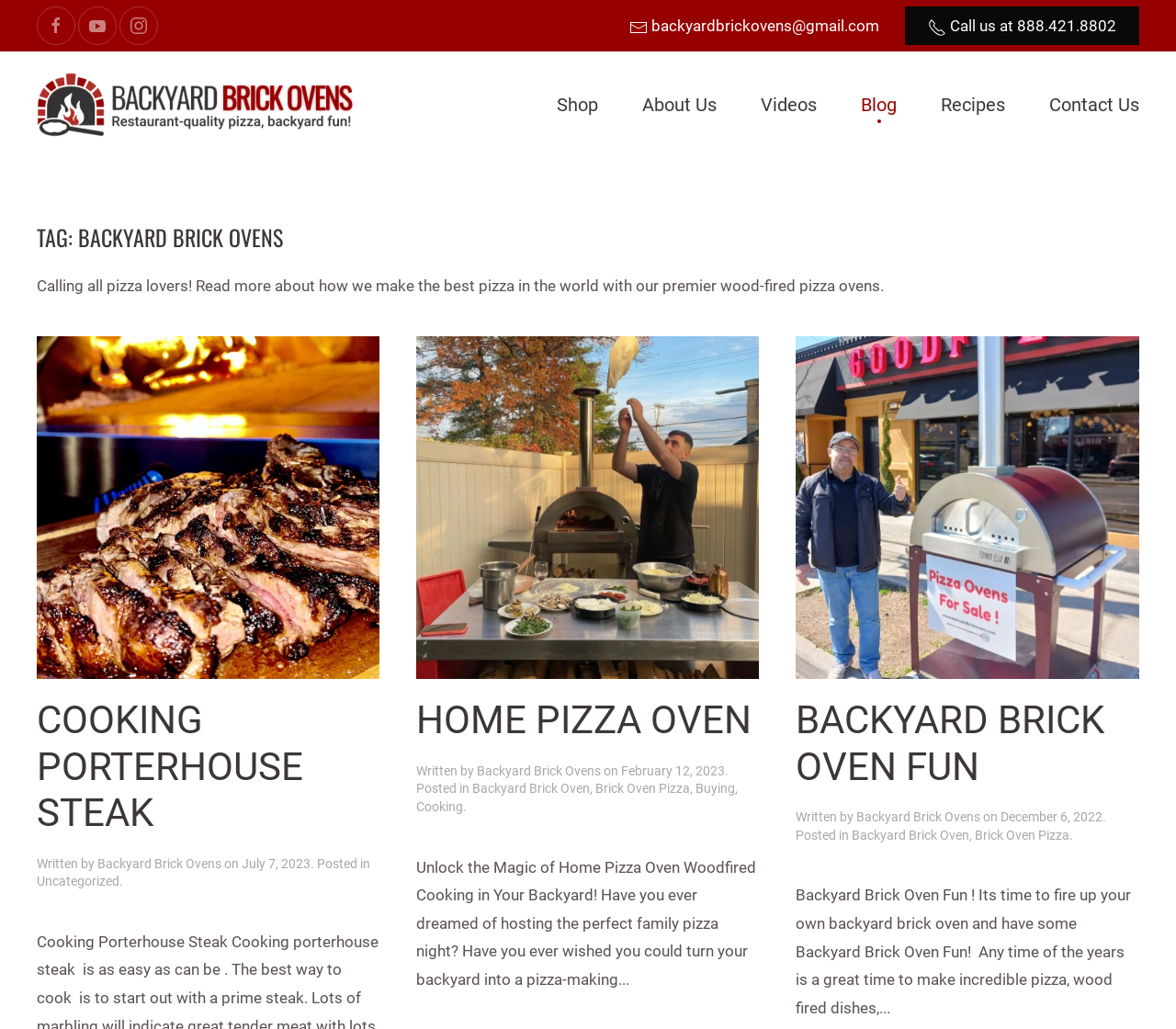Describe all the key features of the webpage in detail.

This webpage is about Backyard Brick Ovens, a company that specializes in wood-fired brick pizza ovens. At the top of the page, there are several links and images, including a logo and a navigation menu with links to "Shop", "About Us", "Videos", "Blog", "Recipes", and "Contact Us". 

Below the navigation menu, there is a heading that reads "TAG: BACKYARD BRICK OVENS". Underneath this heading, there is a brief introduction to the company, which invites pizza lovers to learn more about how they can make delicious recipes using their premier wood-fired pizza ovens.

The main content of the page is divided into several sections, each featuring a different article or blog post. The first section is about cooking porterhouse steak, and it includes a link to the full article, the author's name, and the date it was posted. The second section is about home pizza ovens, and it also includes a link to the full article, the author's name, and the date it was posted.

The third section is about backyard brick oven fun, and it includes a link to the full article, the author's name, and the date it was posted. This section also features a longer excerpt from the article, which discusses the joy of firing up a backyard brick oven and making incredible pizza and wood-fired dishes.

Throughout the page, there are several images, including a logo, navigation icons, and images related to the articles and blog posts. There are also several links to other articles and categories, such as "Uncategorized", "Backyard Brick Oven", "Brick Oven Pizza", "Buying", and "Cooking".